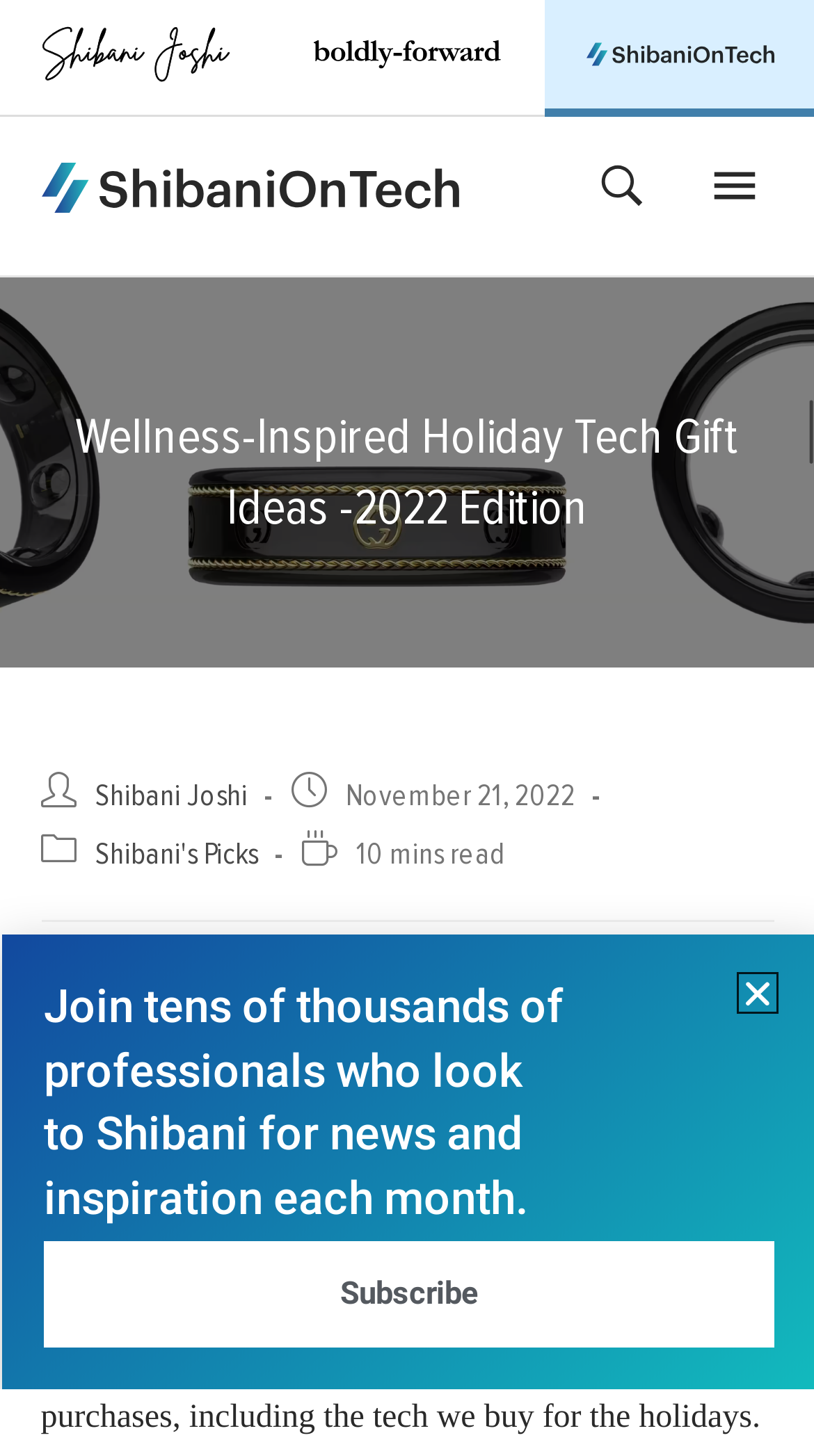What is the date of this article?
Using the image as a reference, answer the question with a short word or phrase.

November 21, 2022